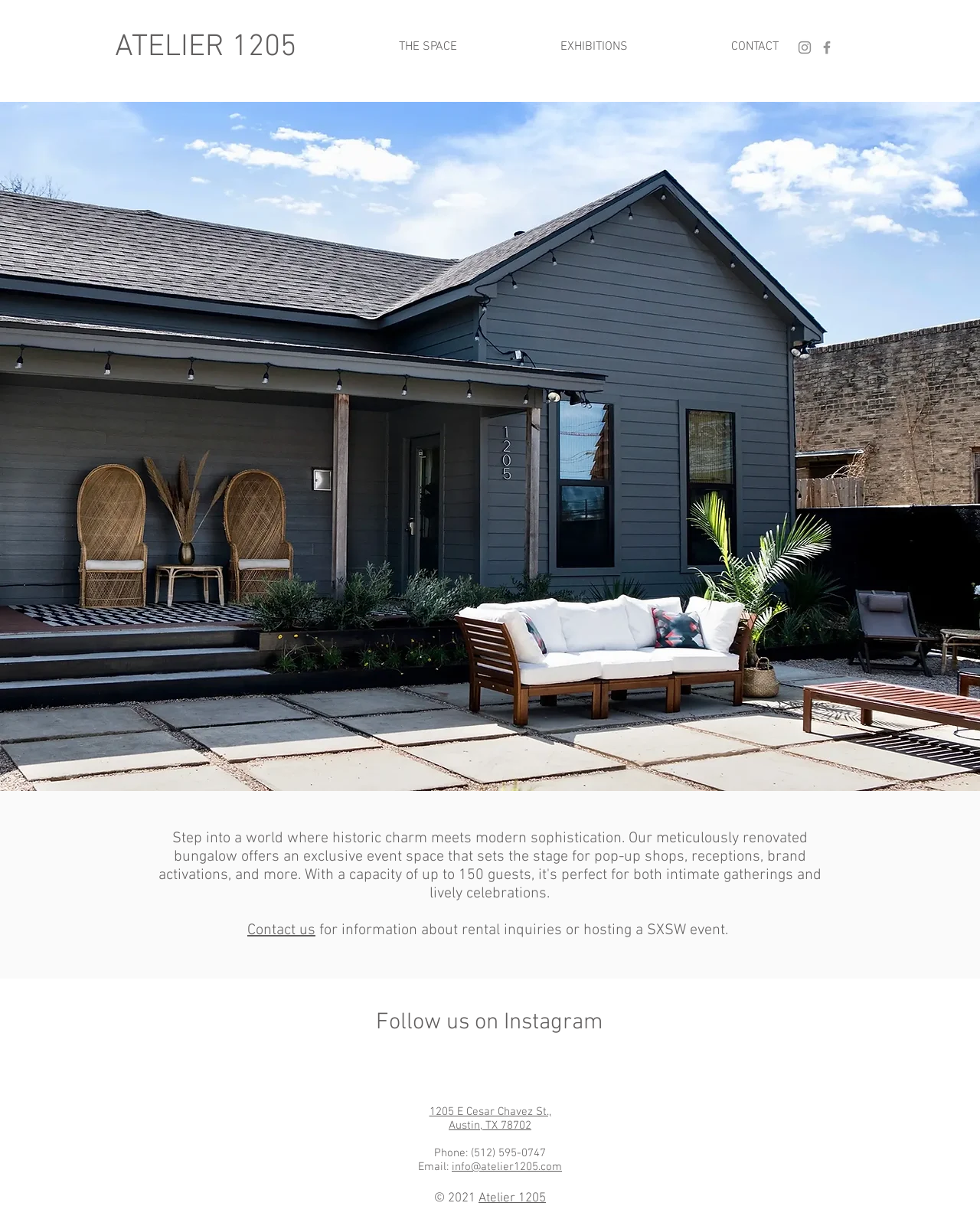Please identify the coordinates of the bounding box for the clickable region that will accomplish this instruction: "Contact us for rental inquiries".

[0.252, 0.75, 0.322, 0.764]